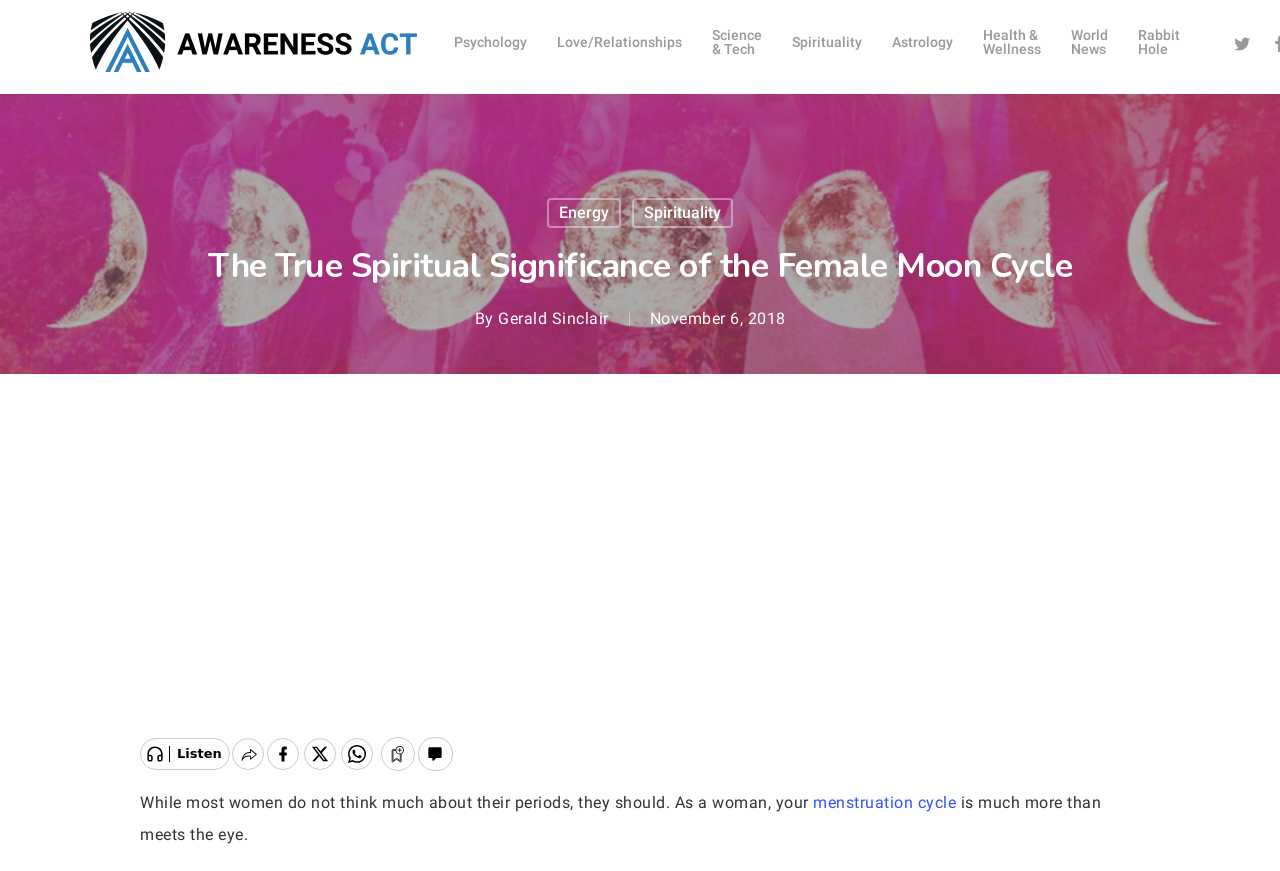What is the author of the article?
Please answer the question with as much detail as possible using the screenshot.

I found the author's name by looking at the text next to the 'By' label, which is located below the main heading of the webpage.